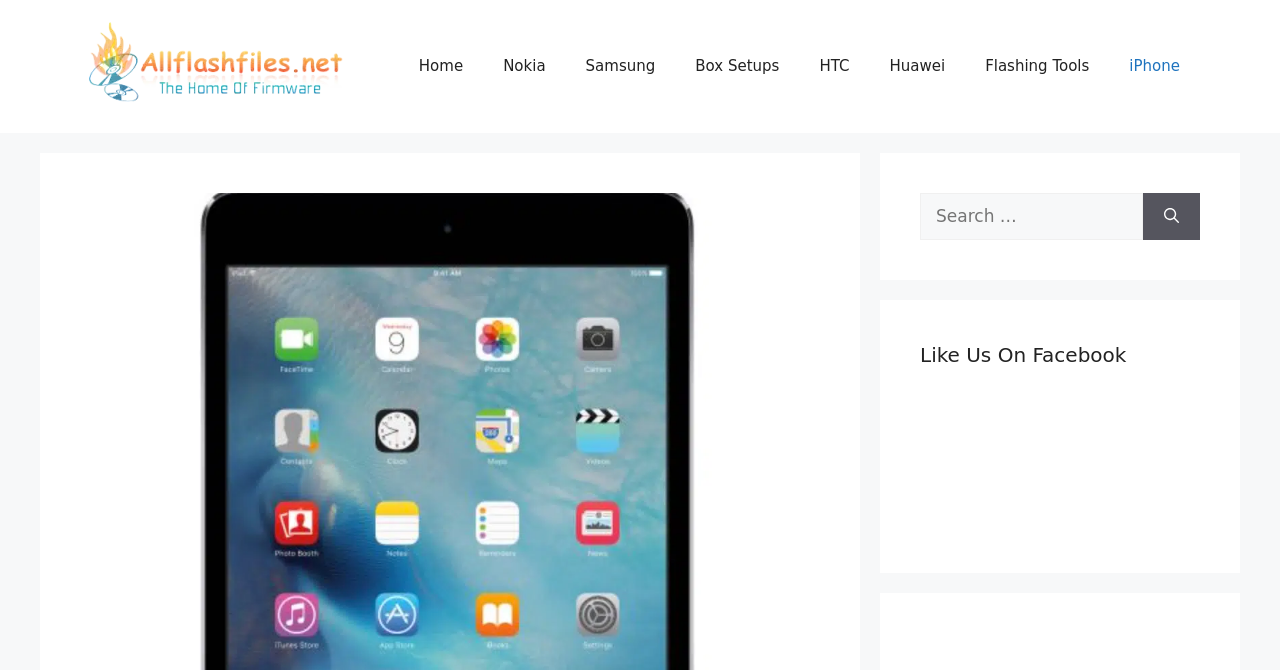Provide a brief response to the question below using a single word or phrase: 
How many social media links are there?

1